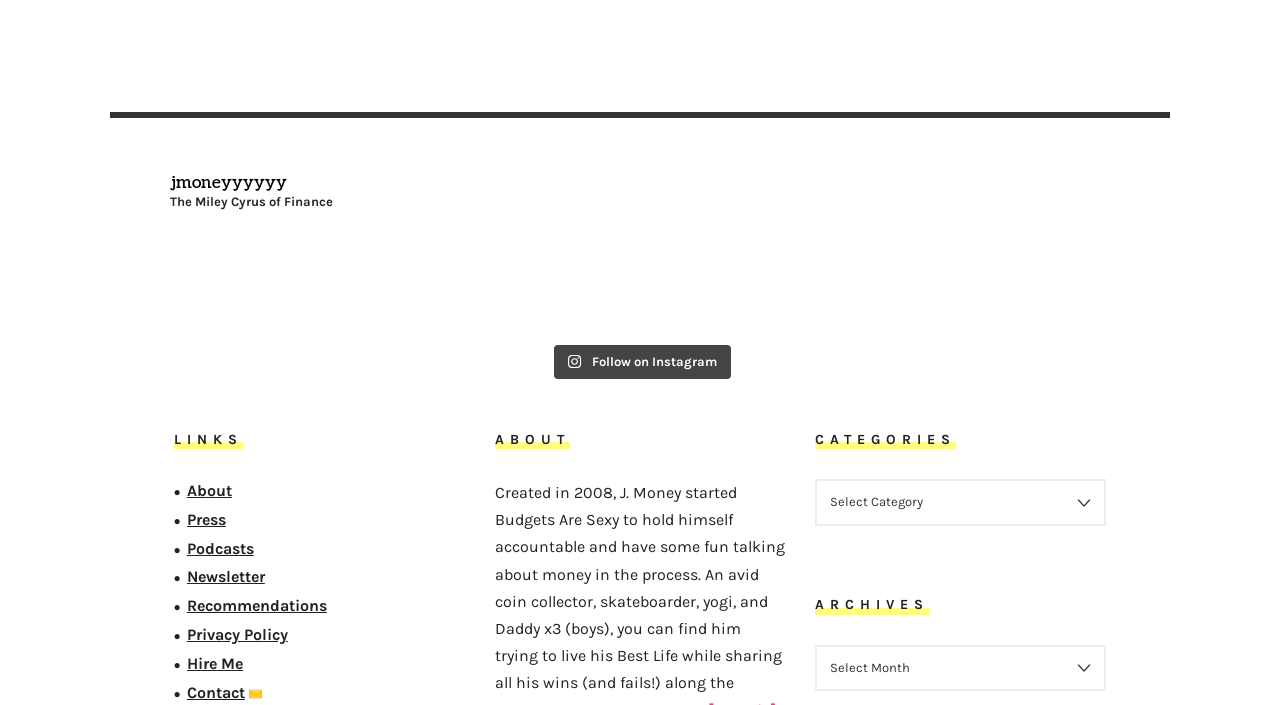How many categories are there in the dropdown menu? From the image, respond with a single word or brief phrase.

Unknown